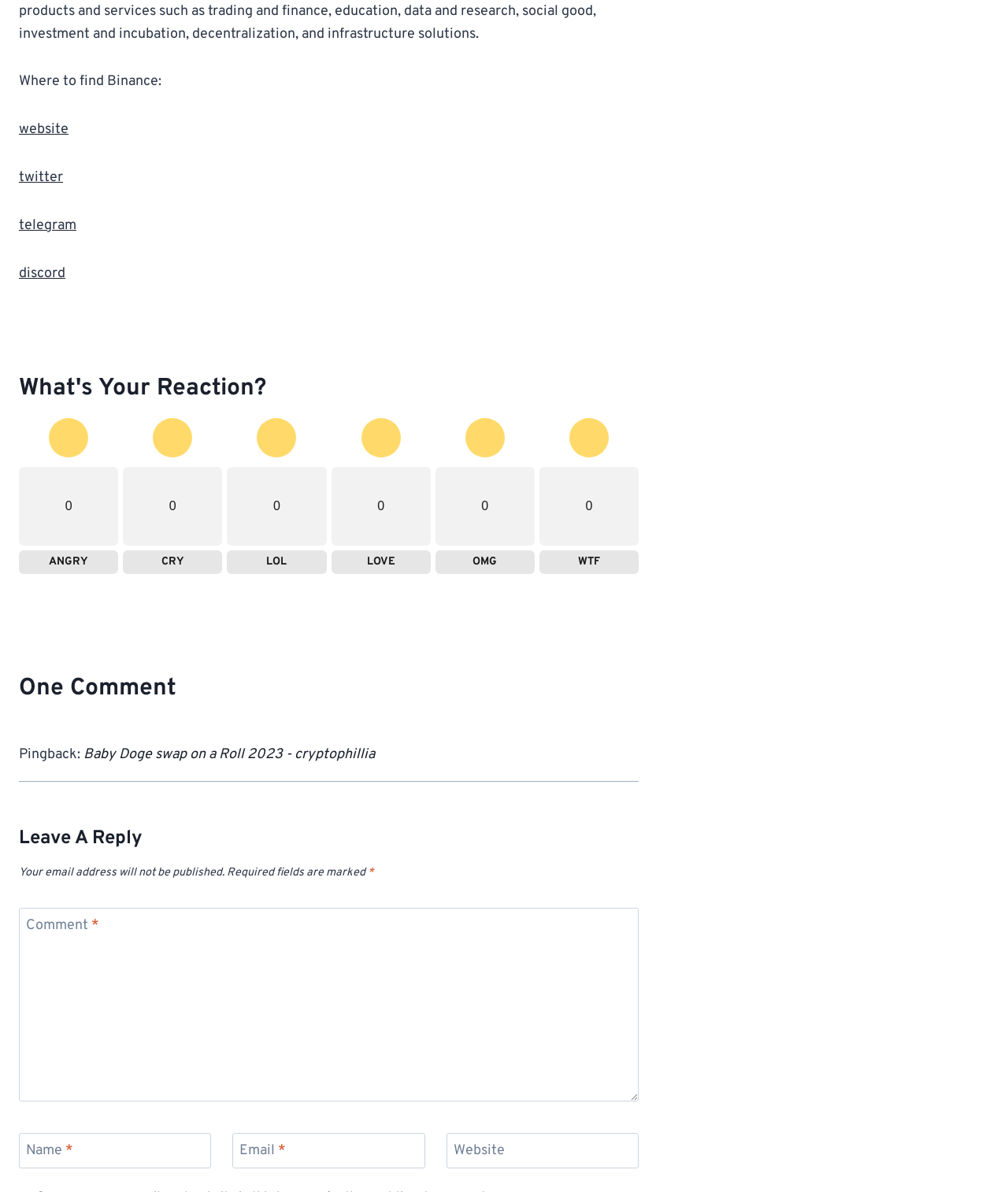What is the purpose of the images on the webpage?
Respond to the question with a well-detailed and thorough answer.

The images on the webpage, such as 'Angry', 'Cry', 'LOL', 'Love', 'OMG', and 'WTF', are likely used to allow users to express their emotions or reactions to a particular topic or post.